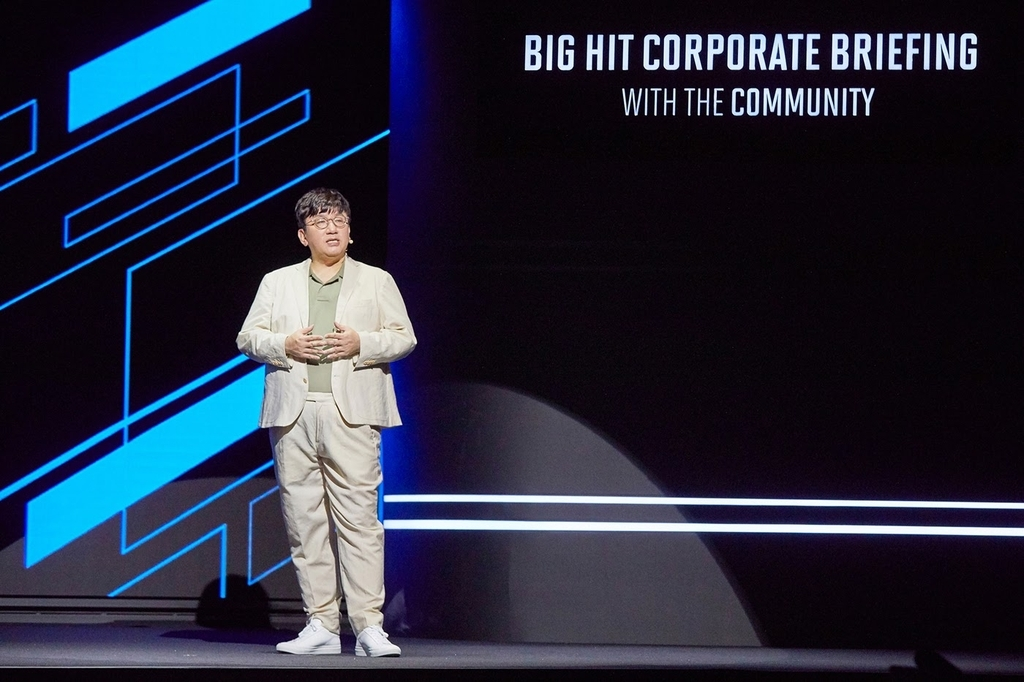What is the color of Bang Si-hyuk's suit?
Please answer the question with as much detail as possible using the screenshot.

The caption describes Bang Si-hyuk as being dressed in a stylish light-colored suit, which suggests the color of his attire.